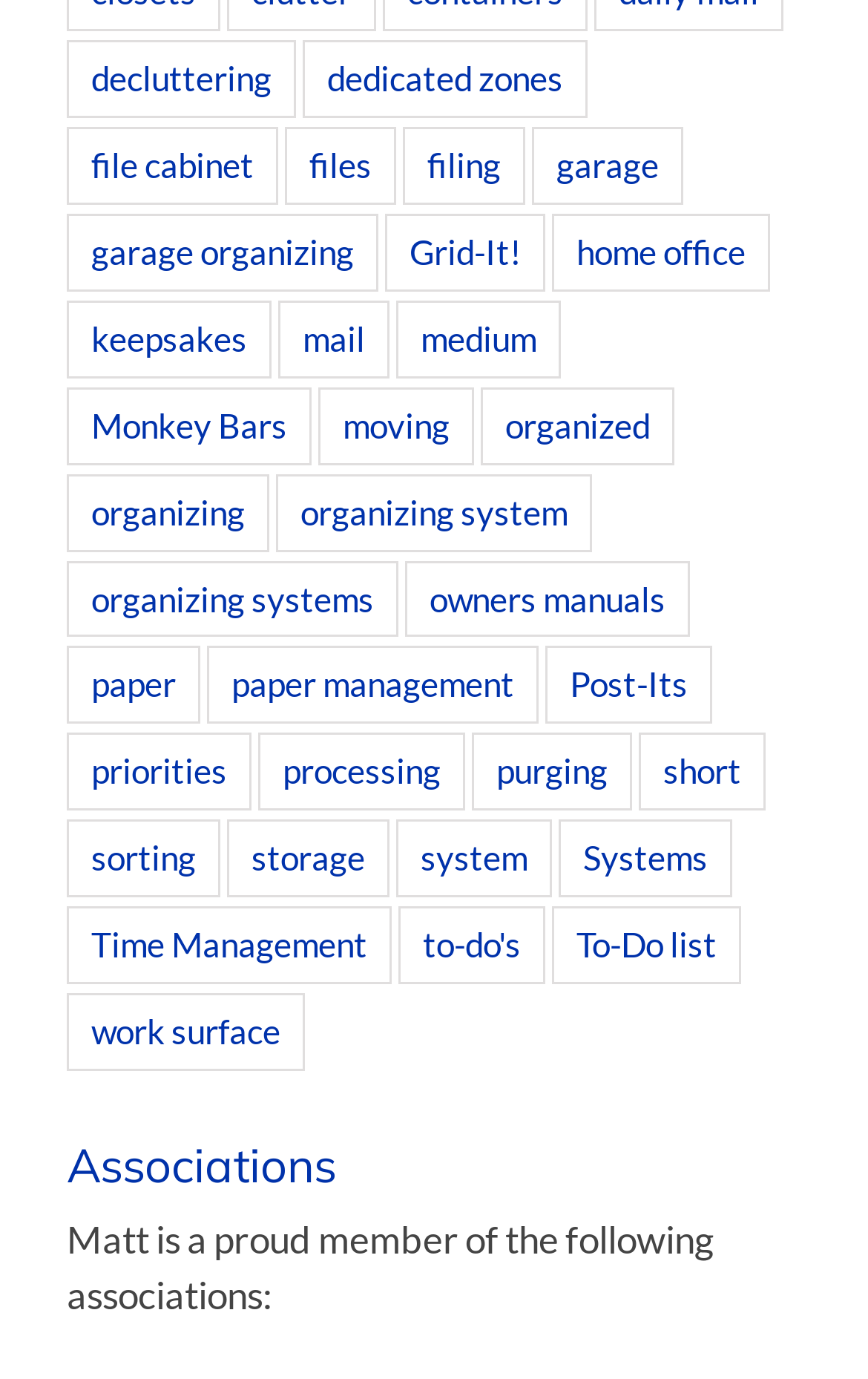What is the topic of the webpage?
Please craft a detailed and exhaustive response to the question.

Based on the links and headings on the webpage, it appears that the topic of the webpage is related to organizing, decluttering, and productivity.